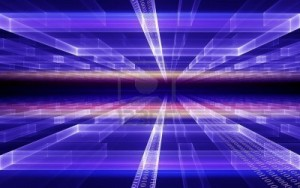Give a comprehensive caption for the image.

This abstract image features a vibrant blue and purple color scheme, characterized by a dynamic array of illuminated rectangular shapes that converge toward a central point. The illusion of depth is created through the layering of lines and shapes, suggesting movement and fluidity, akin to digital pathways or communication networks. This visual representation aligns with the research theme of the associated article, which discusses mathematical models of communication strategies used in combating terrorism. The image evokes a sense of urgency and complexity, mirroring the intricate nature of information flow within hierarchical structures, similar to the modeling of terror networks explored in the paper.